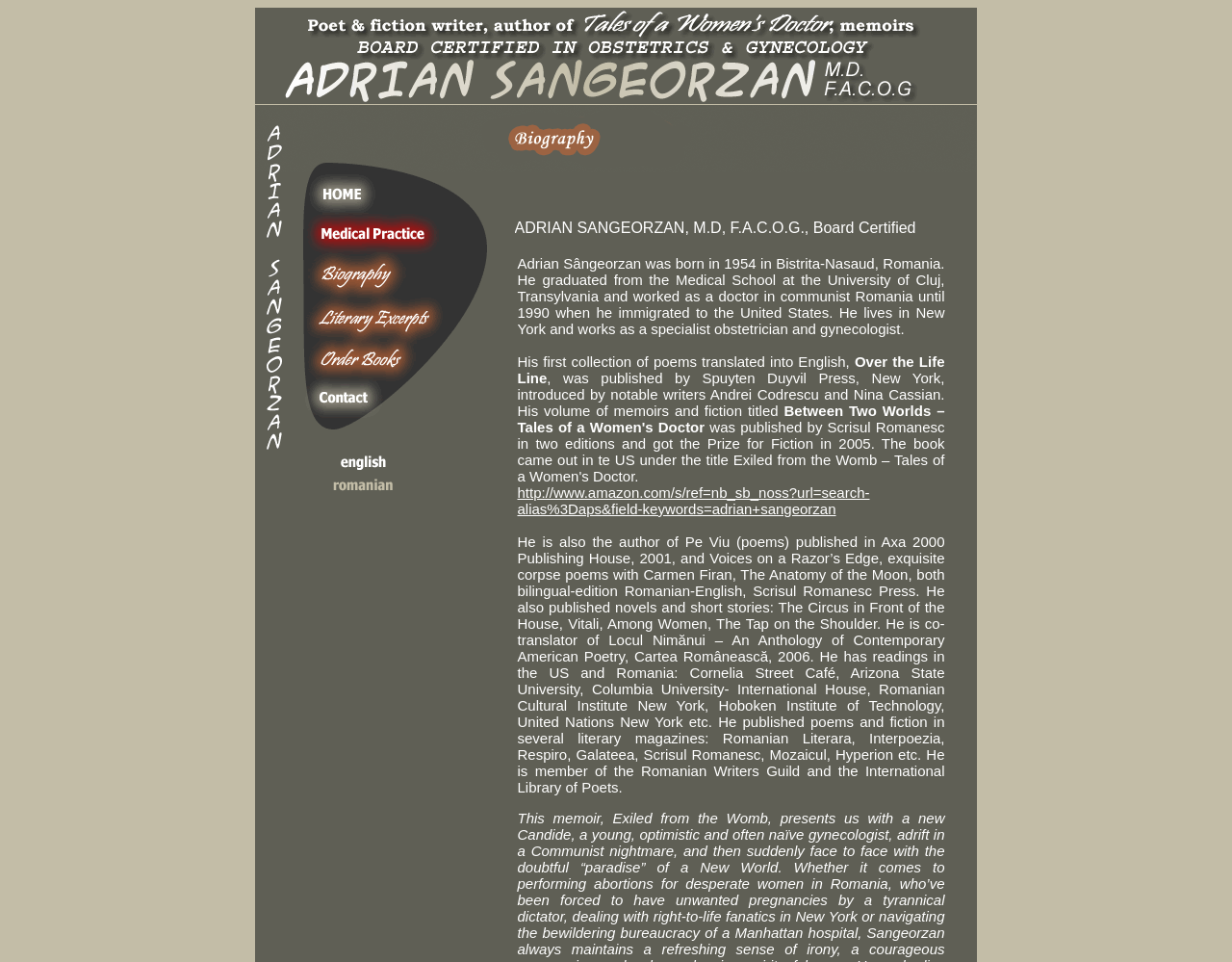Identify the bounding box coordinates for the region of the element that should be clicked to carry out the instruction: "click the link to Adrian Sangeorzan's Amazon page". The bounding box coordinates should be four float numbers between 0 and 1, i.e., [left, top, right, bottom].

[0.42, 0.503, 0.706, 0.537]